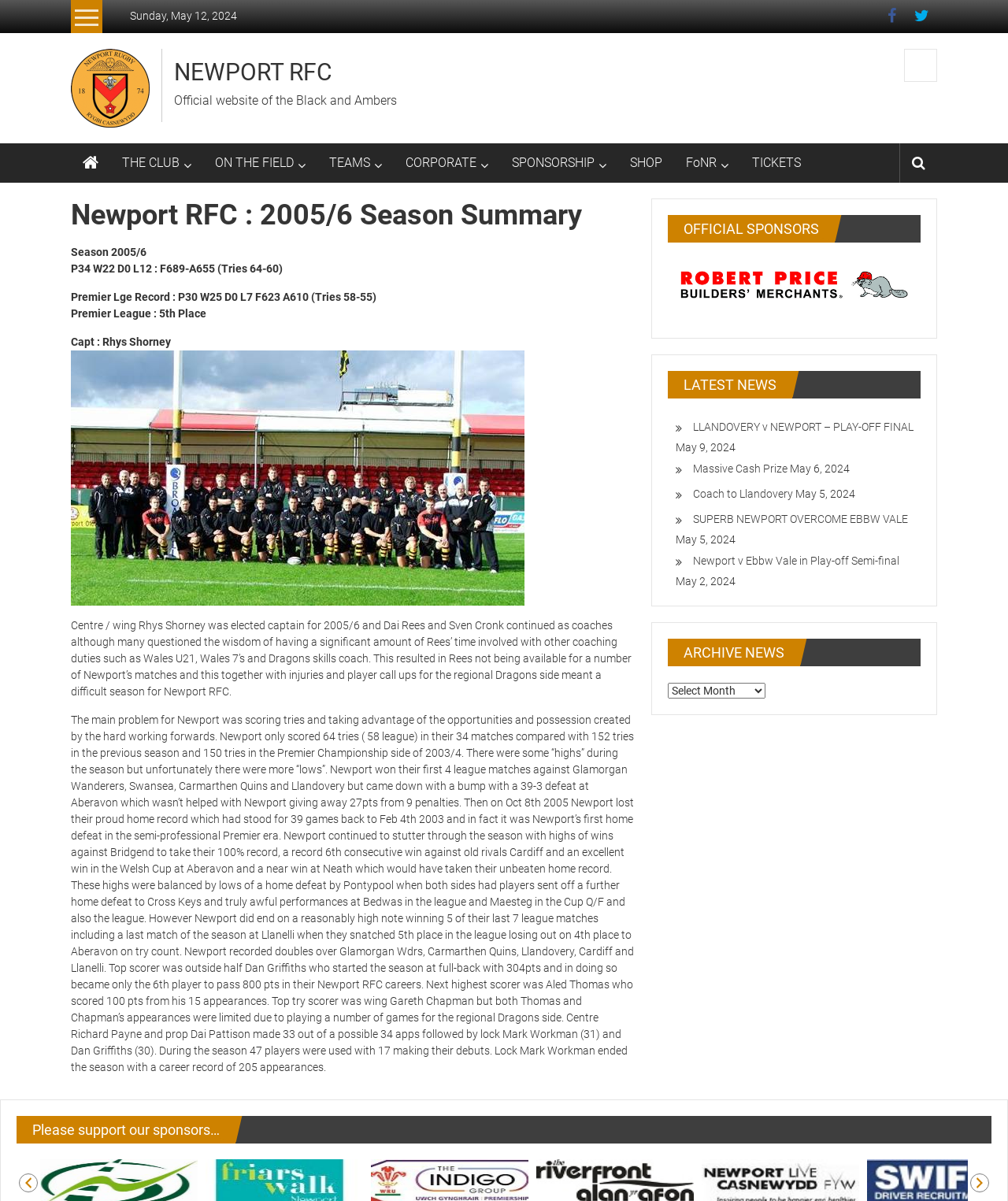Determine the main headline of the webpage and provide its text.

Newport RFC : 2005/6 Season Summary